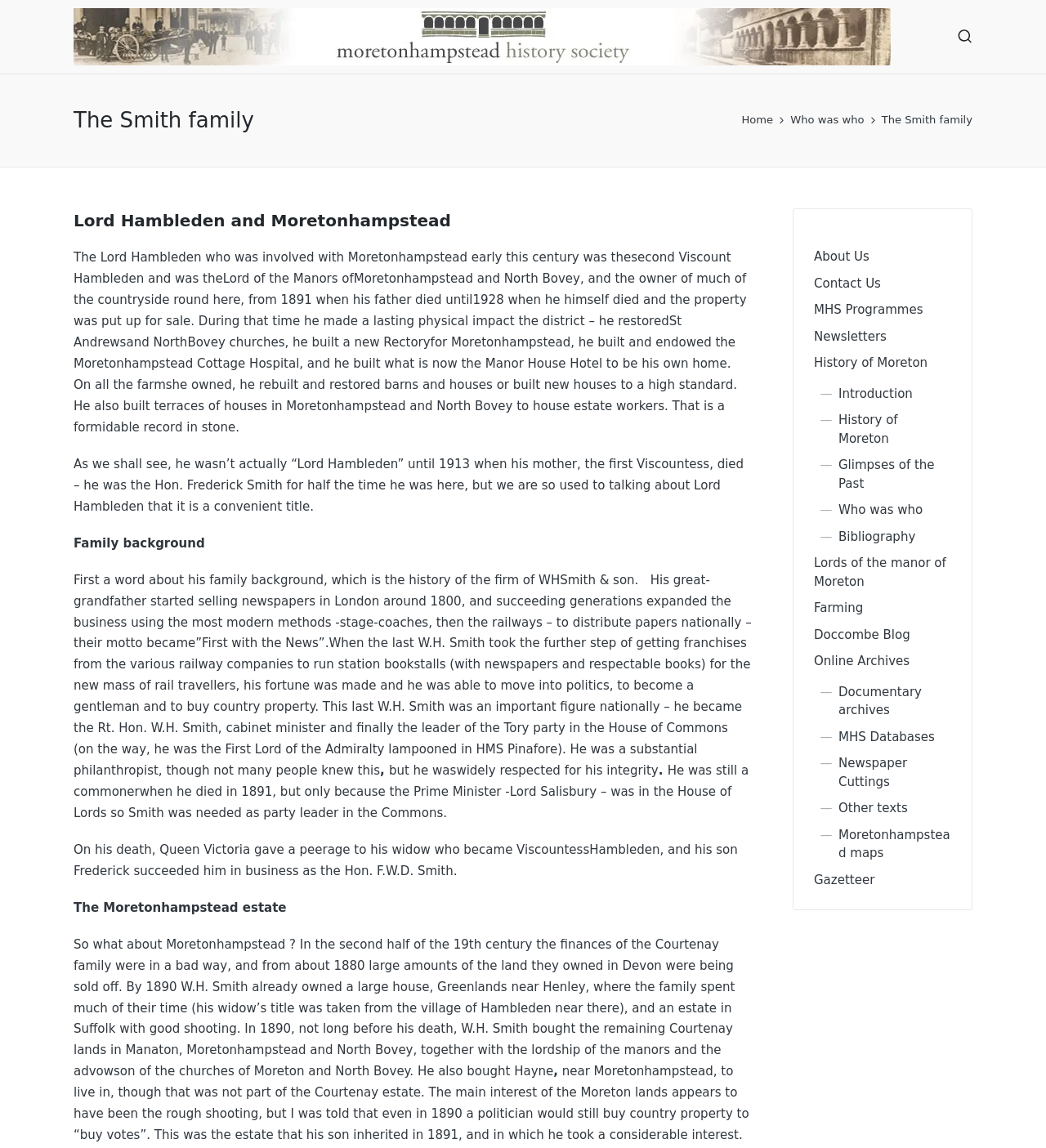What is the name of the family described on this webpage?
Examine the image closely and answer the question with as much detail as possible.

Based on the webpage content, specifically the heading 'The Smith family' and the text 'The Lord Hambleden who was involved with Moretonhampstead early this century was the second Viscount Hambleden and was the Lord of the Manors of Moretonhampstead and North Bovey...', it is clear that the webpage is about the Smith family.